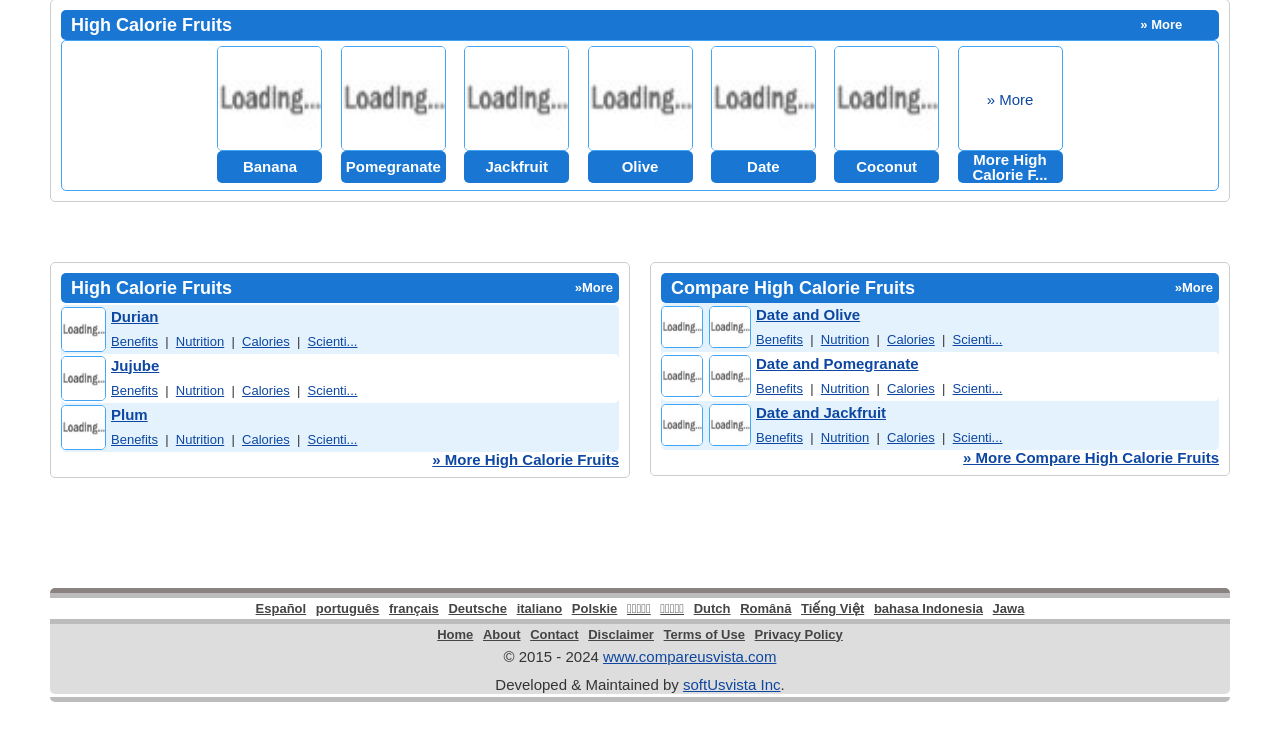Locate the bounding box coordinates of the clickable element to fulfill the following instruction: "go to the Plum Fruit page". Provide the coordinates as four float numbers between 0 and 1 in the format [left, top, right, bottom].

[0.048, 0.552, 0.083, 0.575]